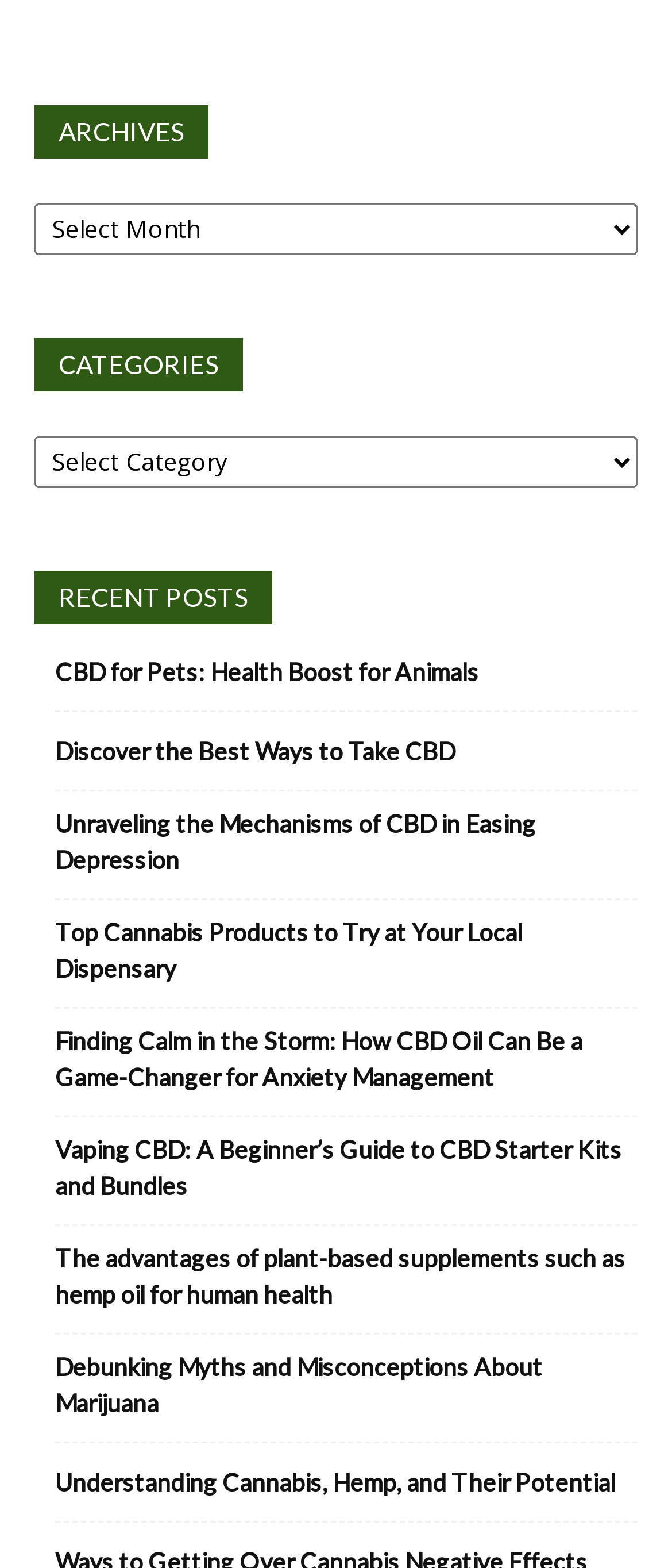Is the menu expanded in the archives combobox?
Please provide a single word or phrase as your answer based on the screenshot.

No